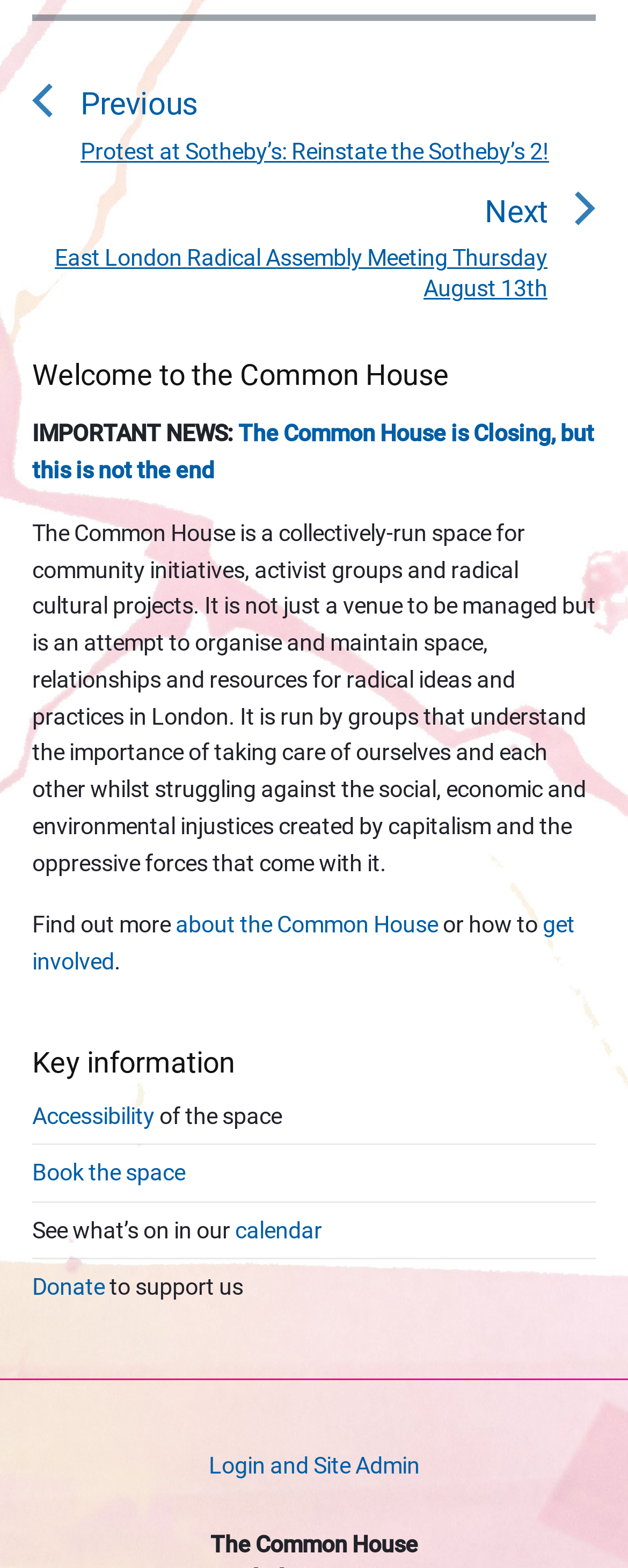Identify the bounding box coordinates for the element you need to click to achieve the following task: "Read about the Common House". Provide the bounding box coordinates as four float numbers between 0 and 1, in the form [left, top, right, bottom].

[0.279, 0.582, 0.697, 0.598]